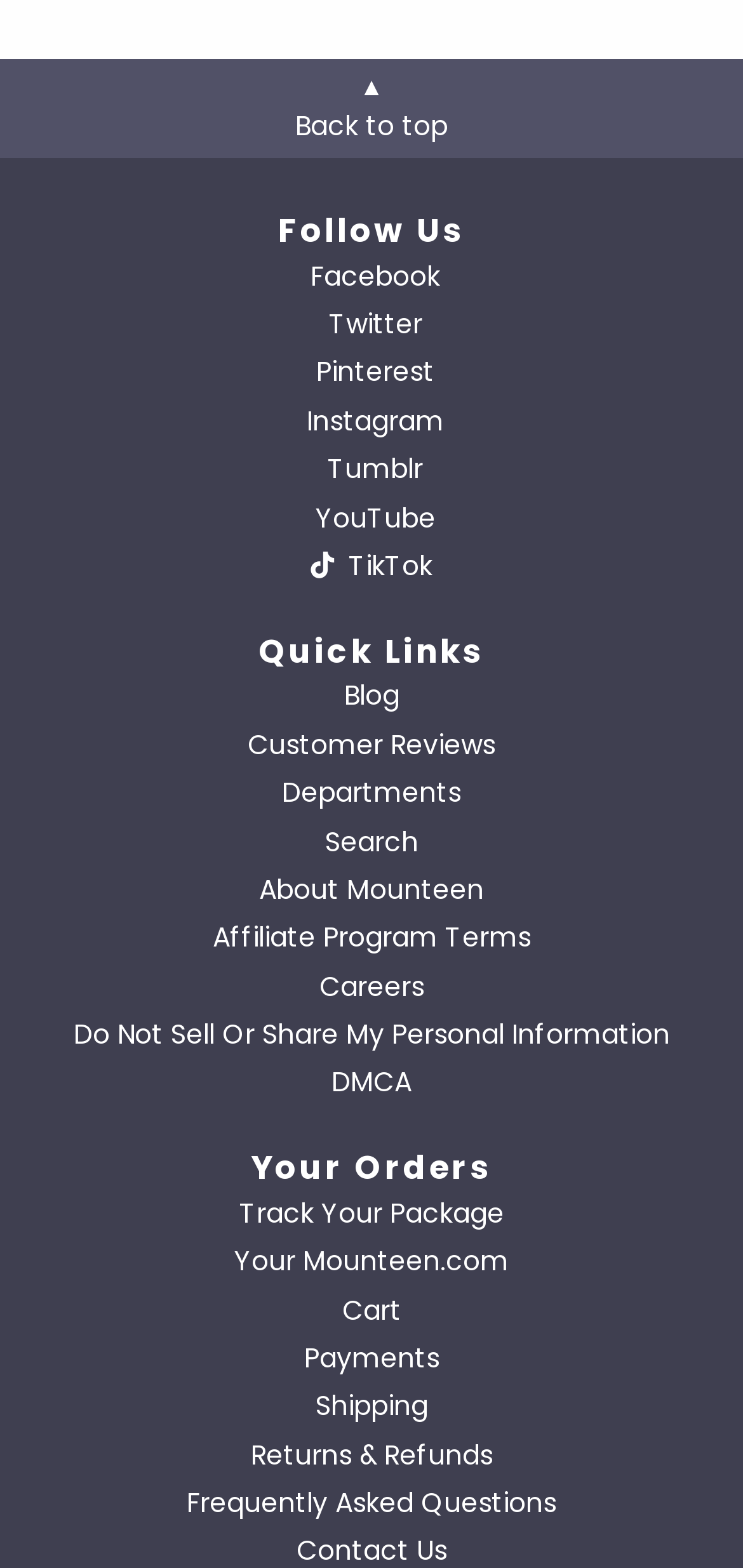How many links are available under 'Your Orders' section?
Based on the image, answer the question with as much detail as possible.

I examined the 'Your Orders' section on the webpage and found that there are 3 links available, which are 'Track Your Package', 'Your Mounteen.com', and 'Cart'.